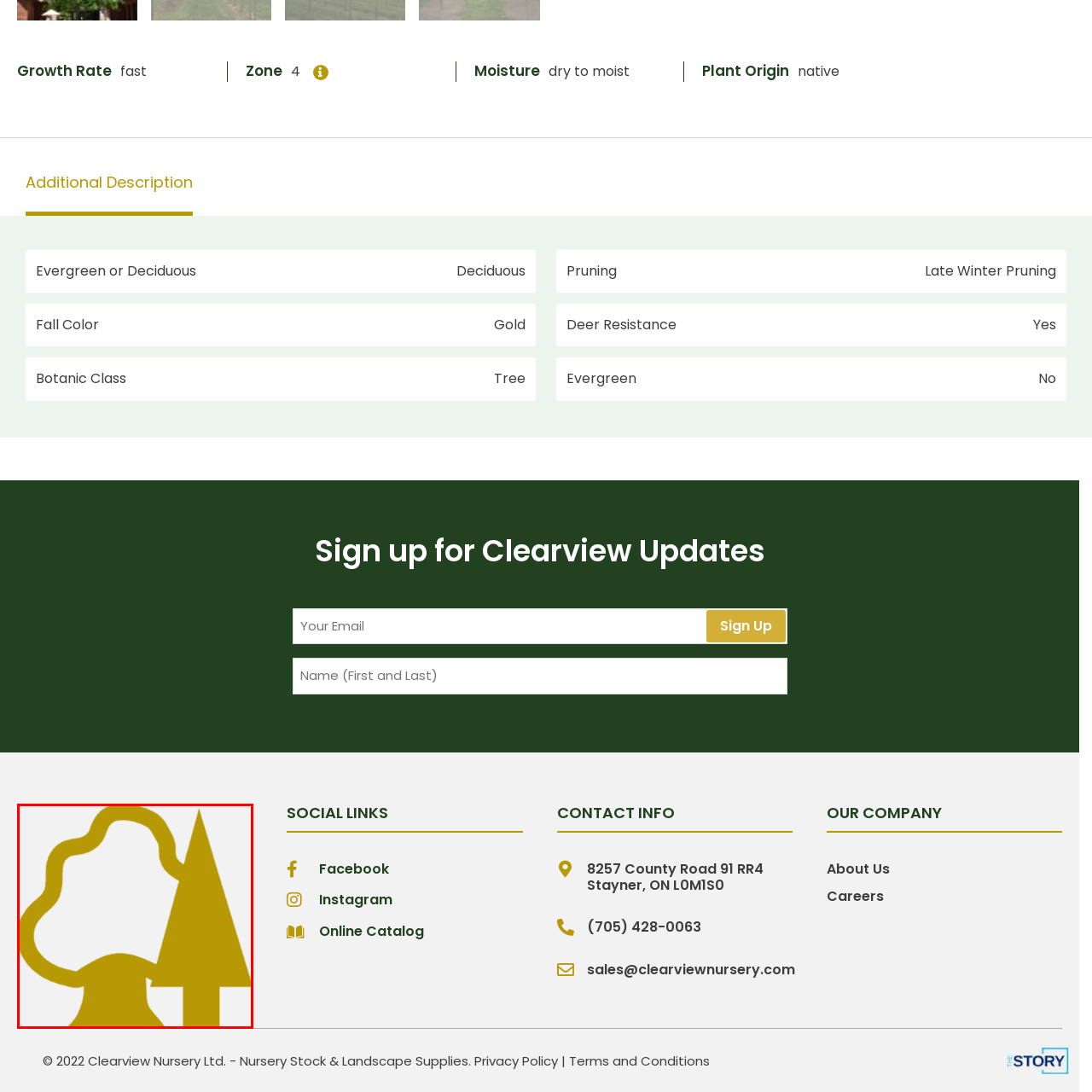What themes does the logo represent?
Observe the image inside the red bounding box carefully and answer the question in detail.

The caption suggests that the logo represents themes of nature, sustainability, and landscaping, which are associated with the natural beauty of trees and the importance of greenery in our surroundings.